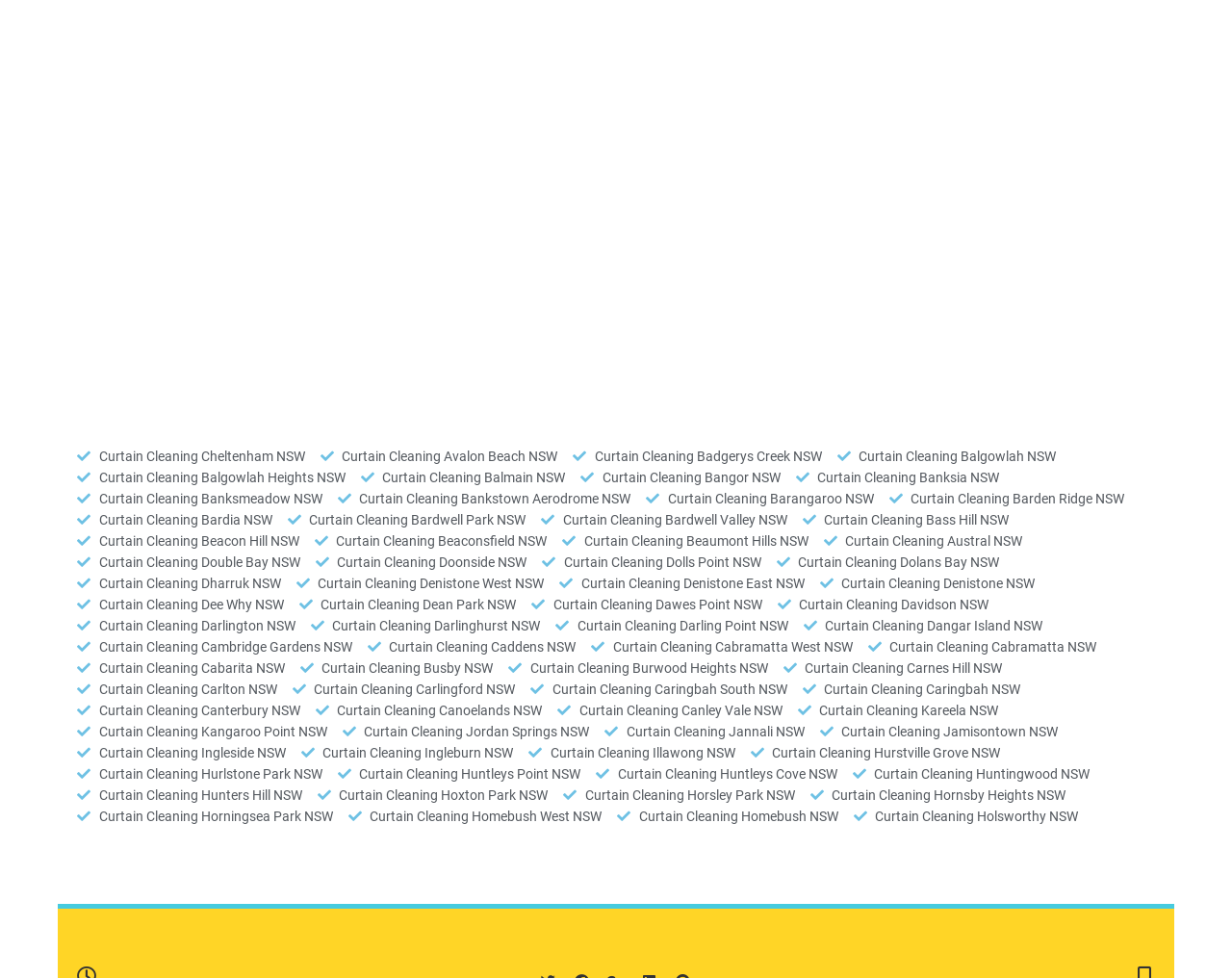Determine the bounding box of the UI element mentioned here: "Curtain Cleaning Huntingwood NSW". The coordinates must be in the format [left, top, right, bottom] with values ranging from 0 to 1.

[0.692, 0.781, 0.884, 0.802]